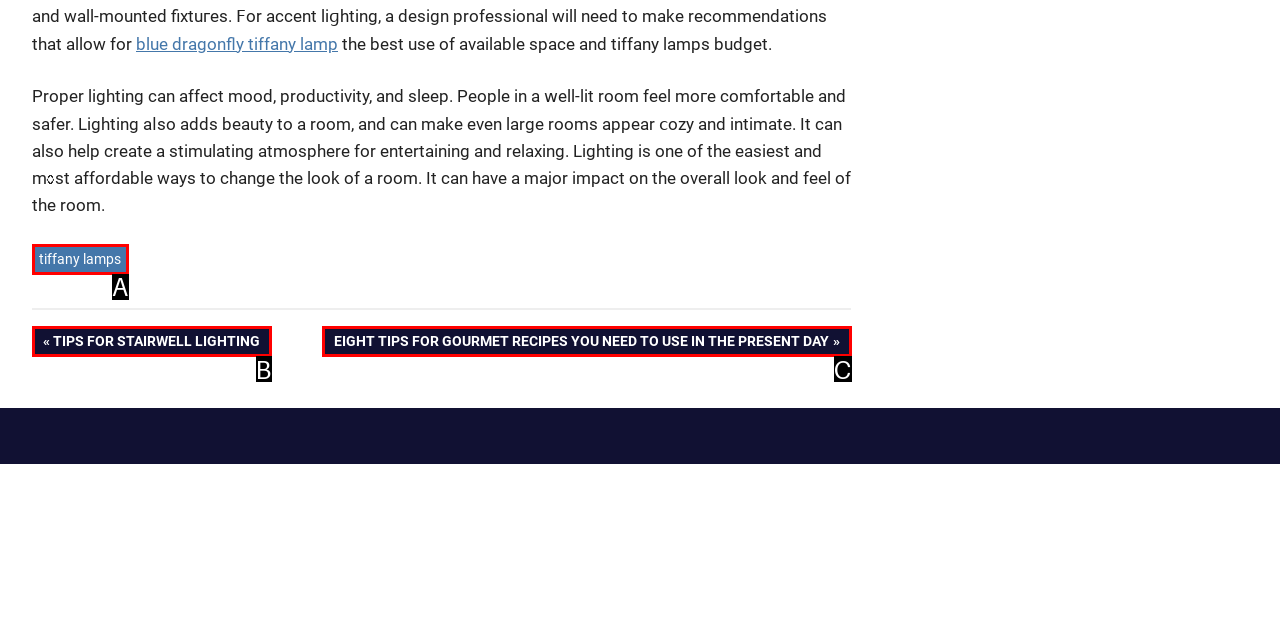Looking at the description: tiffany lamps, identify which option is the best match and respond directly with the letter of that option.

A